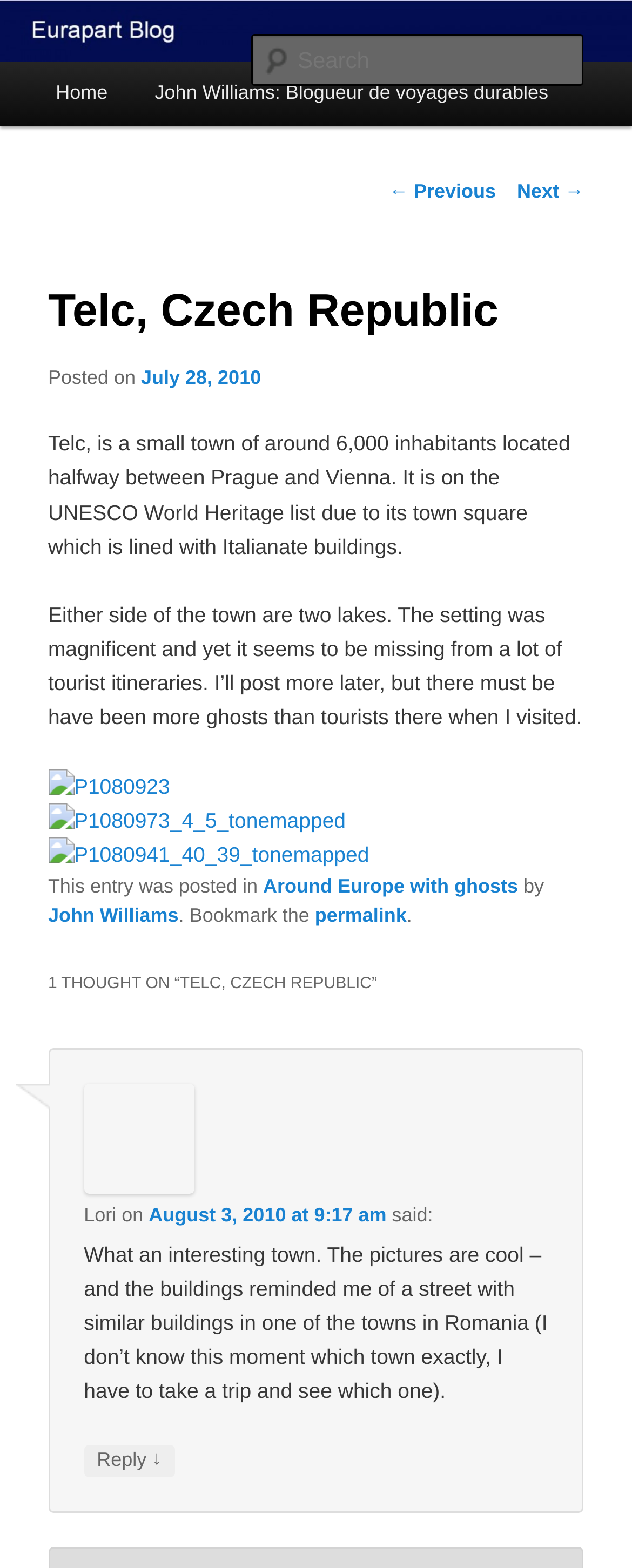Refer to the screenshot and give an in-depth answer to this question: What is the name of the town described in the article?

The article's title is 'Telc, Czech Republic', and the text describes the town's location and features, so the answer is Telc.